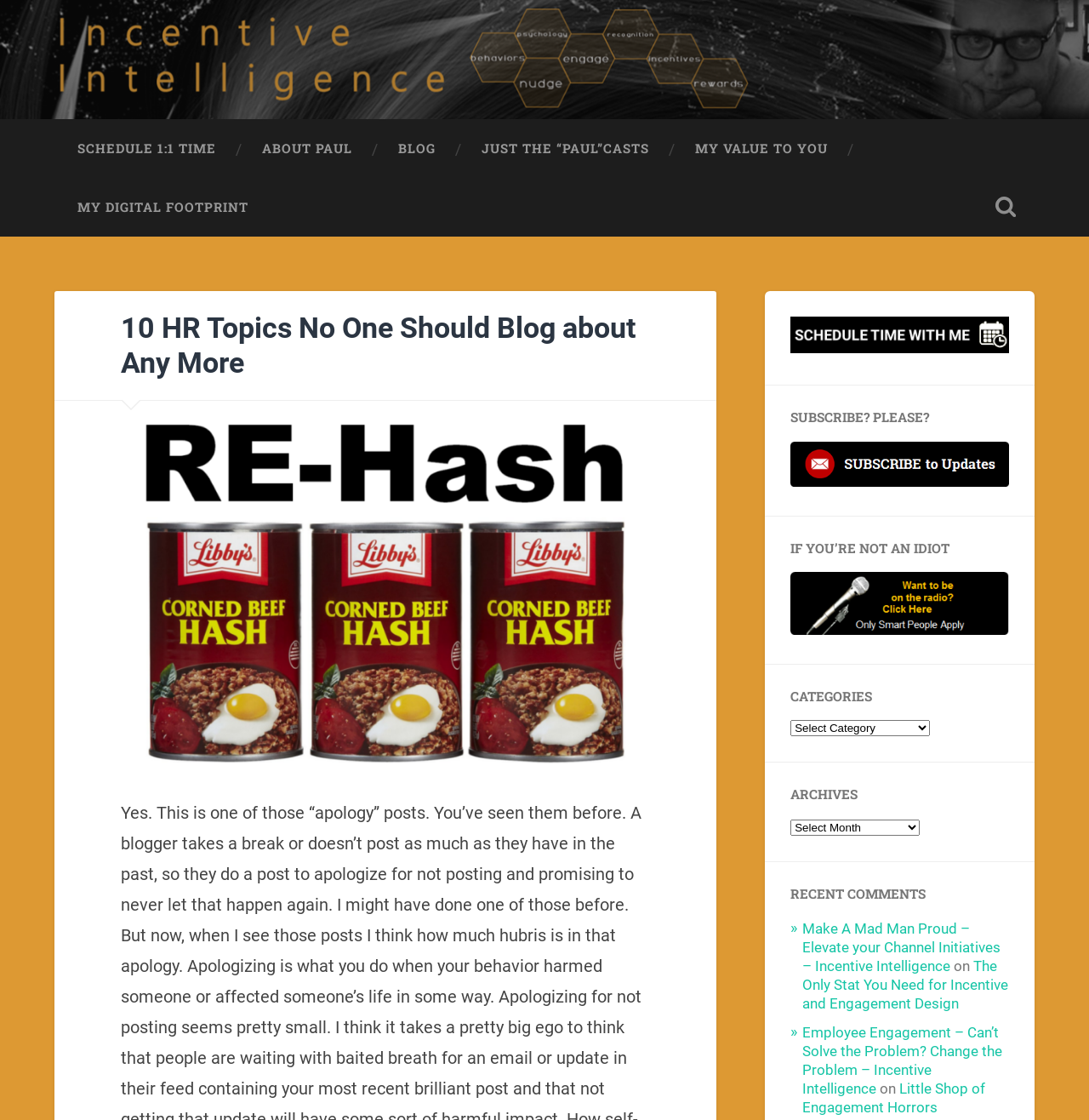Please provide the bounding box coordinates for the element that needs to be clicked to perform the following instruction: "Subscribe to the newsletter". The coordinates should be given as four float numbers between 0 and 1, i.e., [left, top, right, bottom].

[0.726, 0.367, 0.927, 0.379]